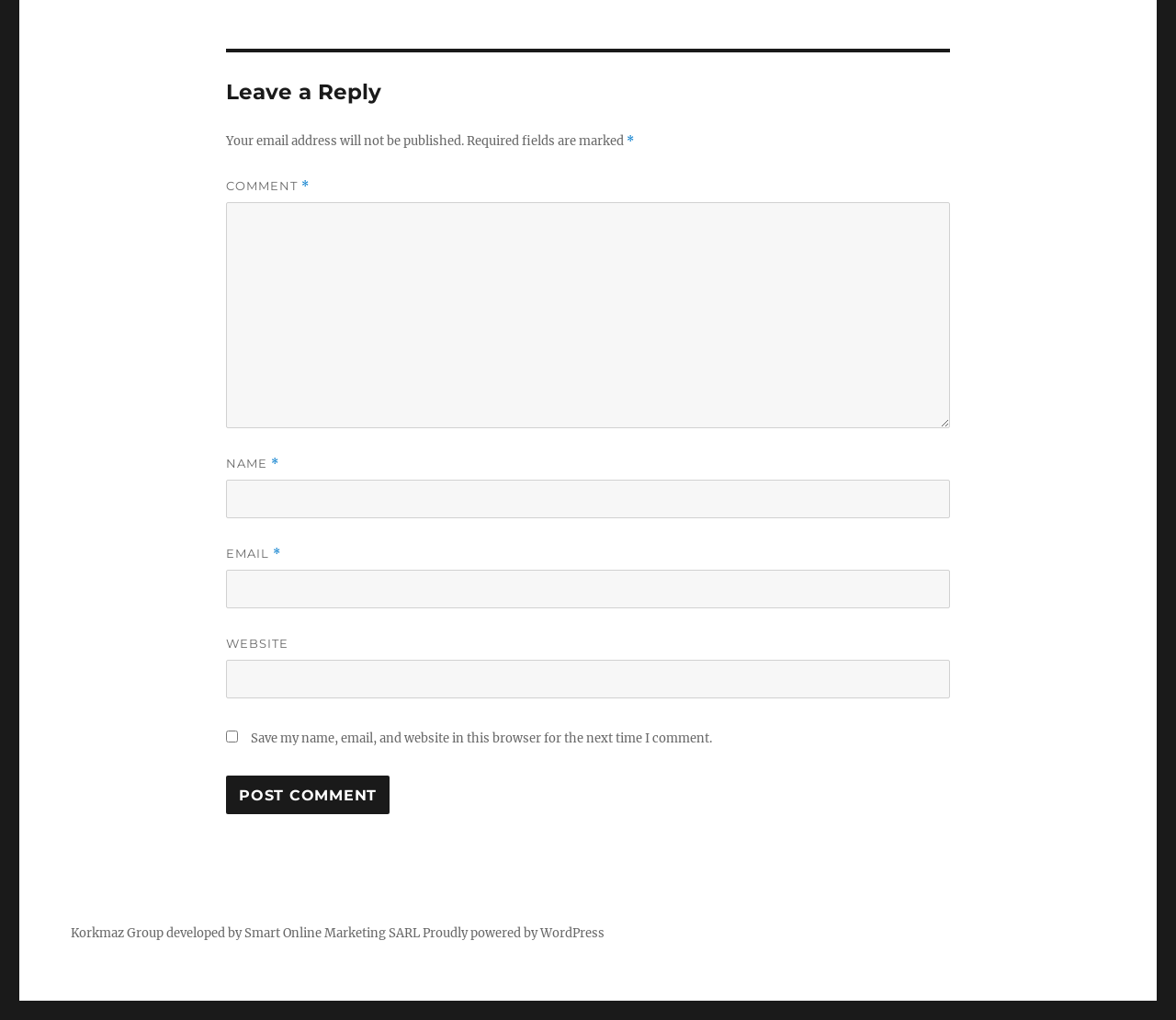Determine the bounding box coordinates for the HTML element mentioned in the following description: "Authentication". The coordinates should be a list of four floats ranging from 0 to 1, represented as [left, top, right, bottom].

None